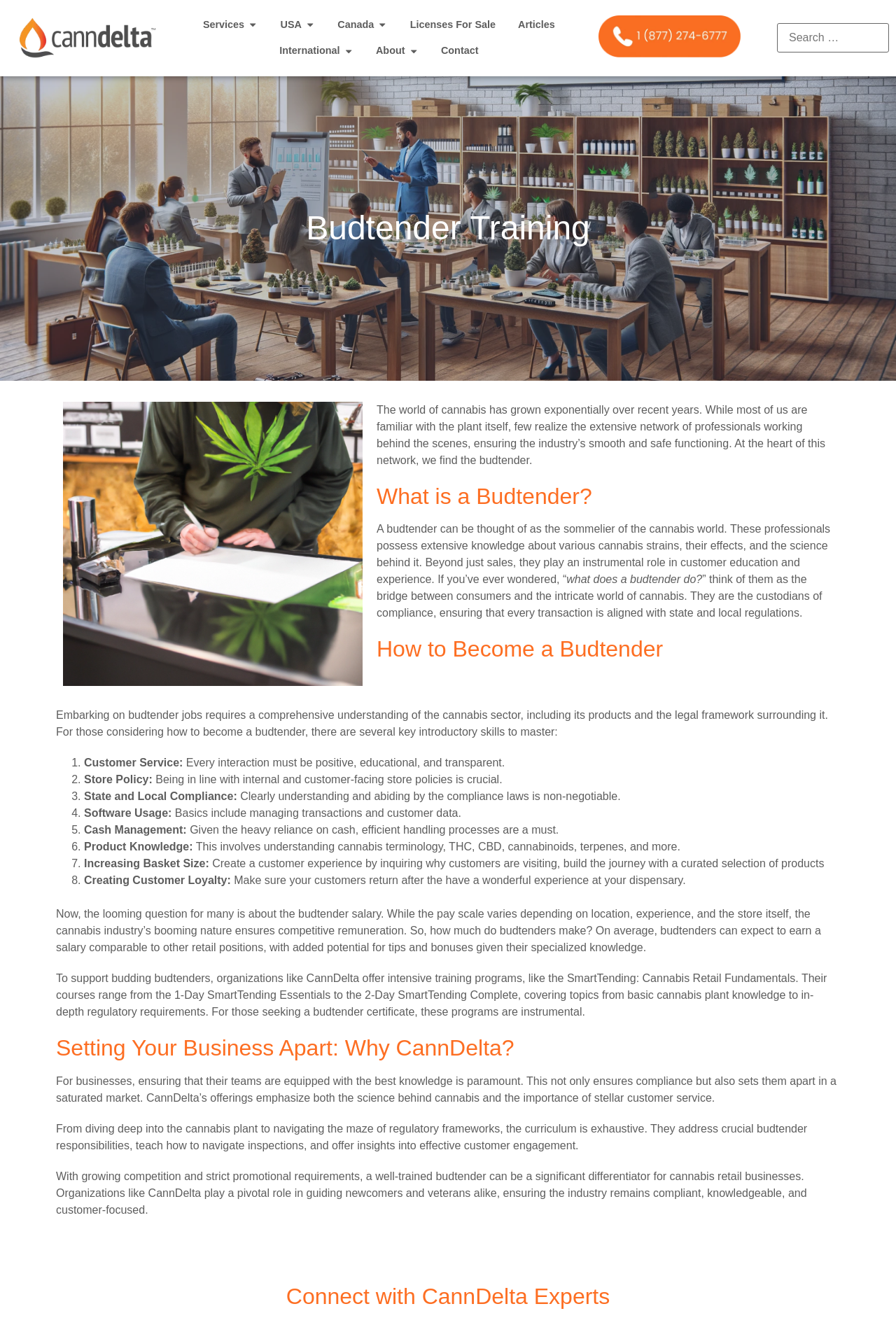Find the UI element described as: "Additional troubleshooting information" and predict its bounding box coordinates. Ensure the coordinates are four float numbers between 0 and 1, [left, top, right, bottom].

None